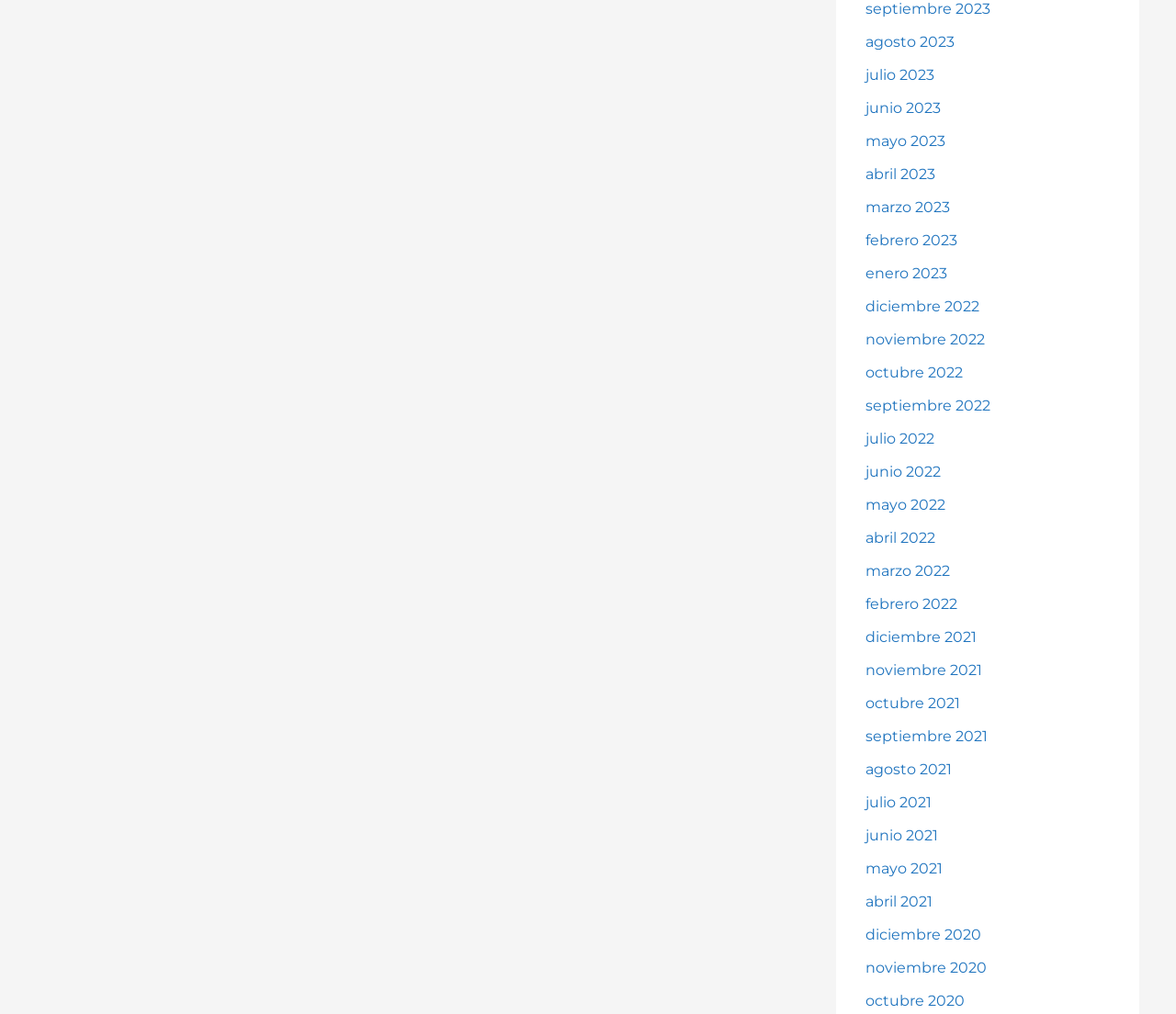Refer to the image and provide an in-depth answer to the question: 
What is the earliest month listed?

By examining the list of links, I found that the earliest month listed is diciembre 2020, which is located at the bottom of the list.